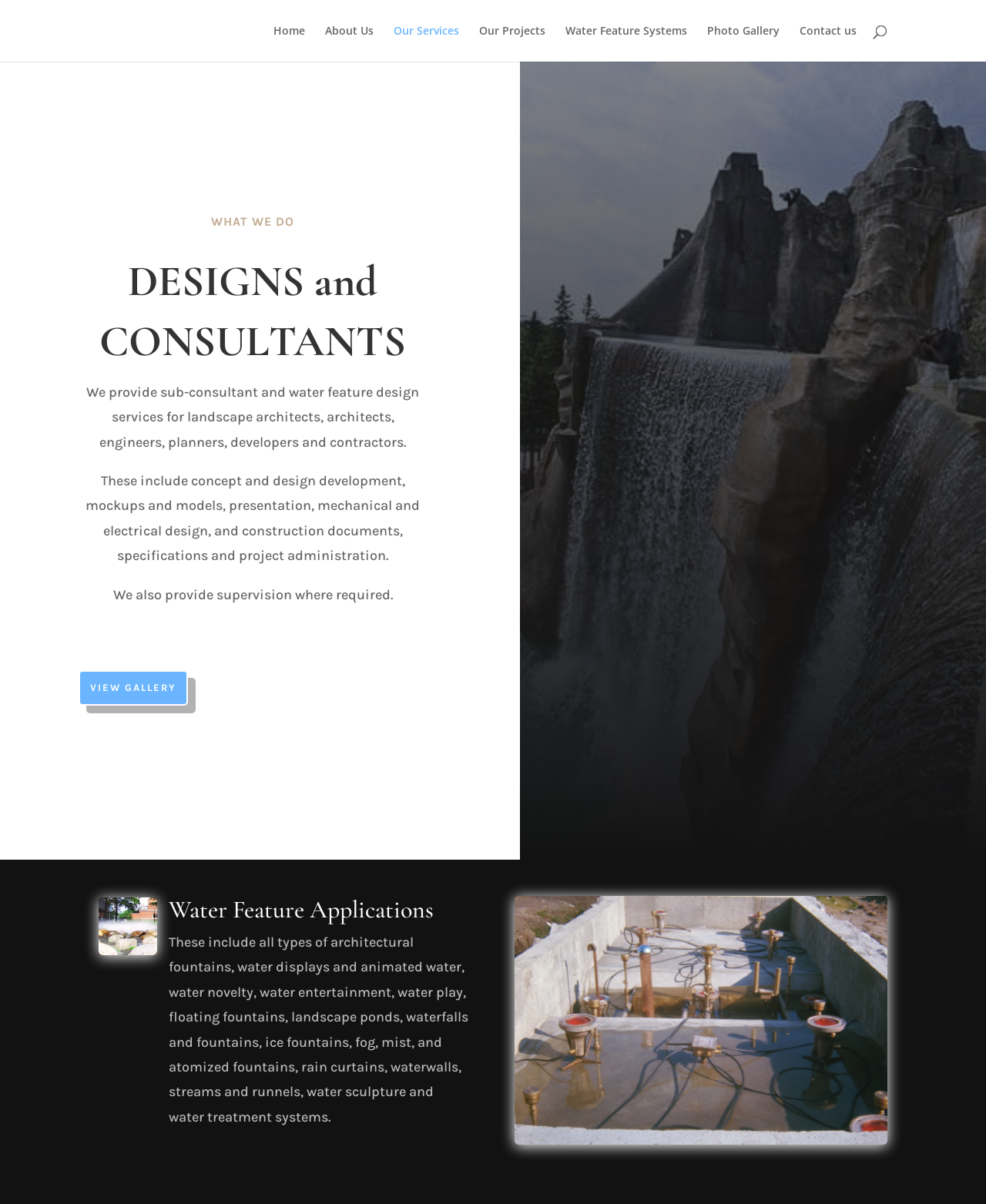Show the bounding box coordinates of the element that should be clicked to complete the task: "contact us".

[0.811, 0.021, 0.869, 0.051]